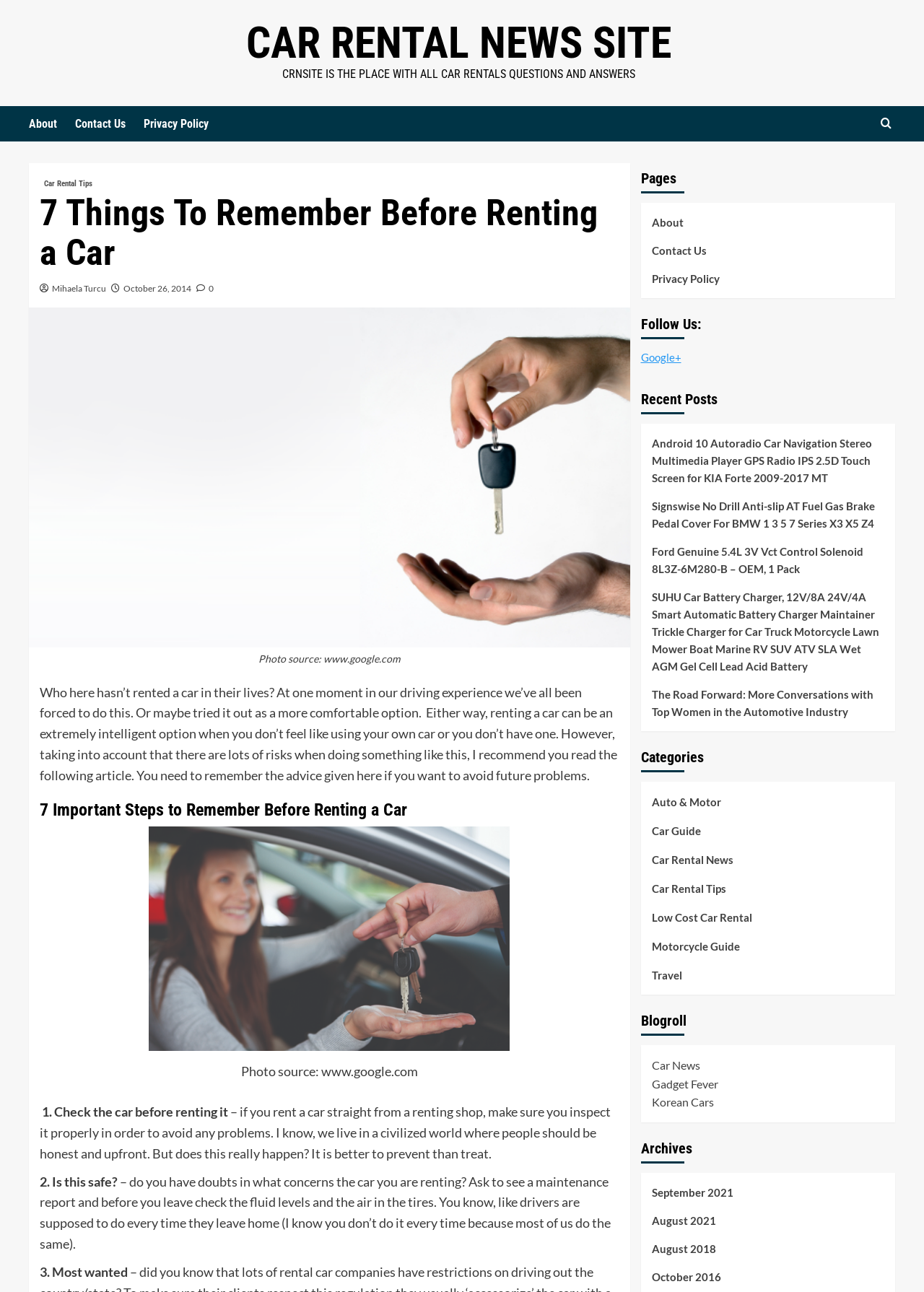Using the given description, provide the bounding box coordinates formatted as (top-left x, top-left y, bottom-right x, bottom-right y), with all values being floating point numbers between 0 and 1. Description: About

[0.705, 0.165, 0.957, 0.187]